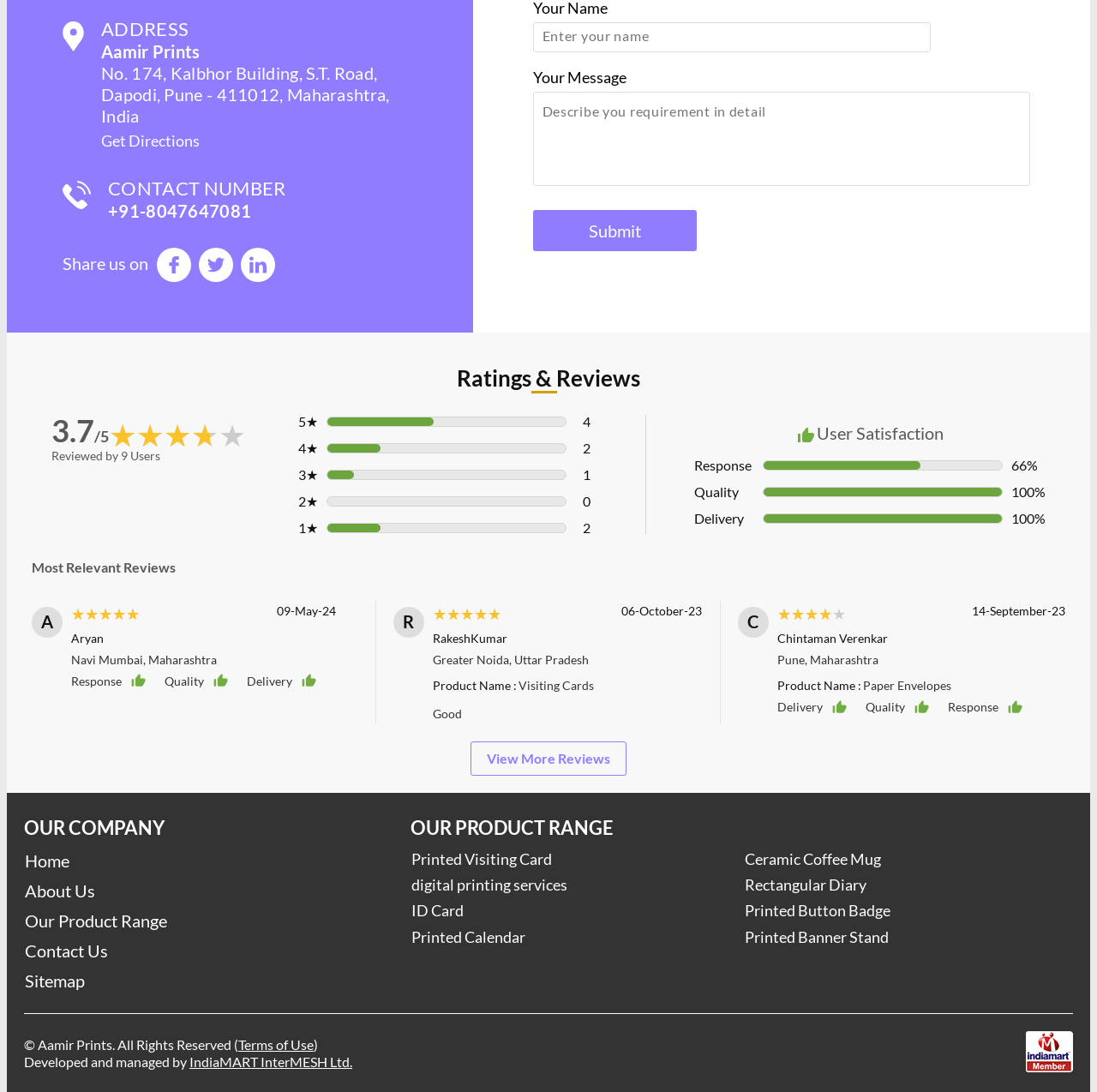Determine the bounding box coordinates for the element that should be clicked to follow this instruction: "View More Reviews". The coordinates should be given as four float numbers between 0 and 1, in the format [left, top, right, bottom].

[0.429, 0.679, 0.571, 0.71]